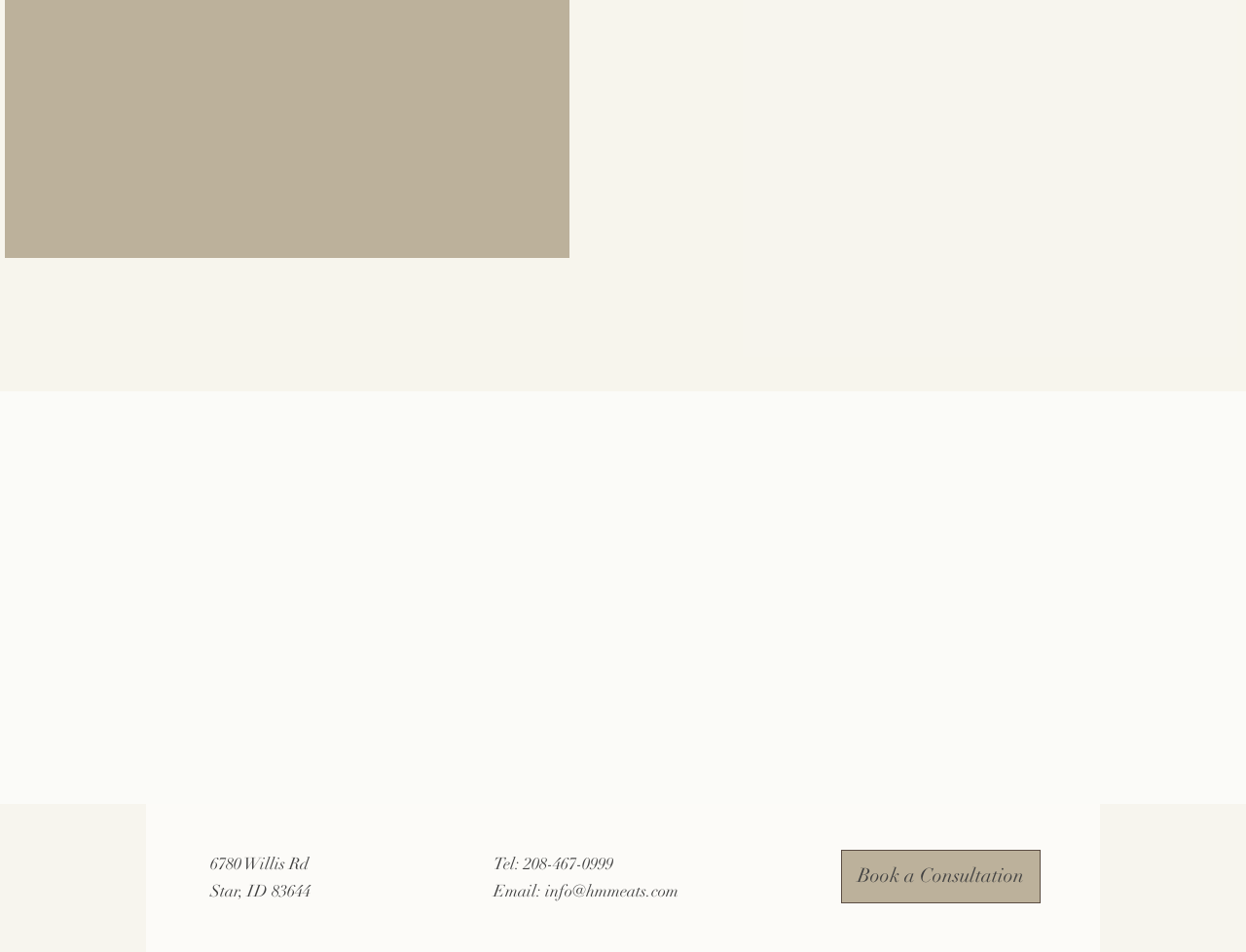How can you get more information and pricing?
Give a one-word or short-phrase answer derived from the screenshot.

Fill out the form